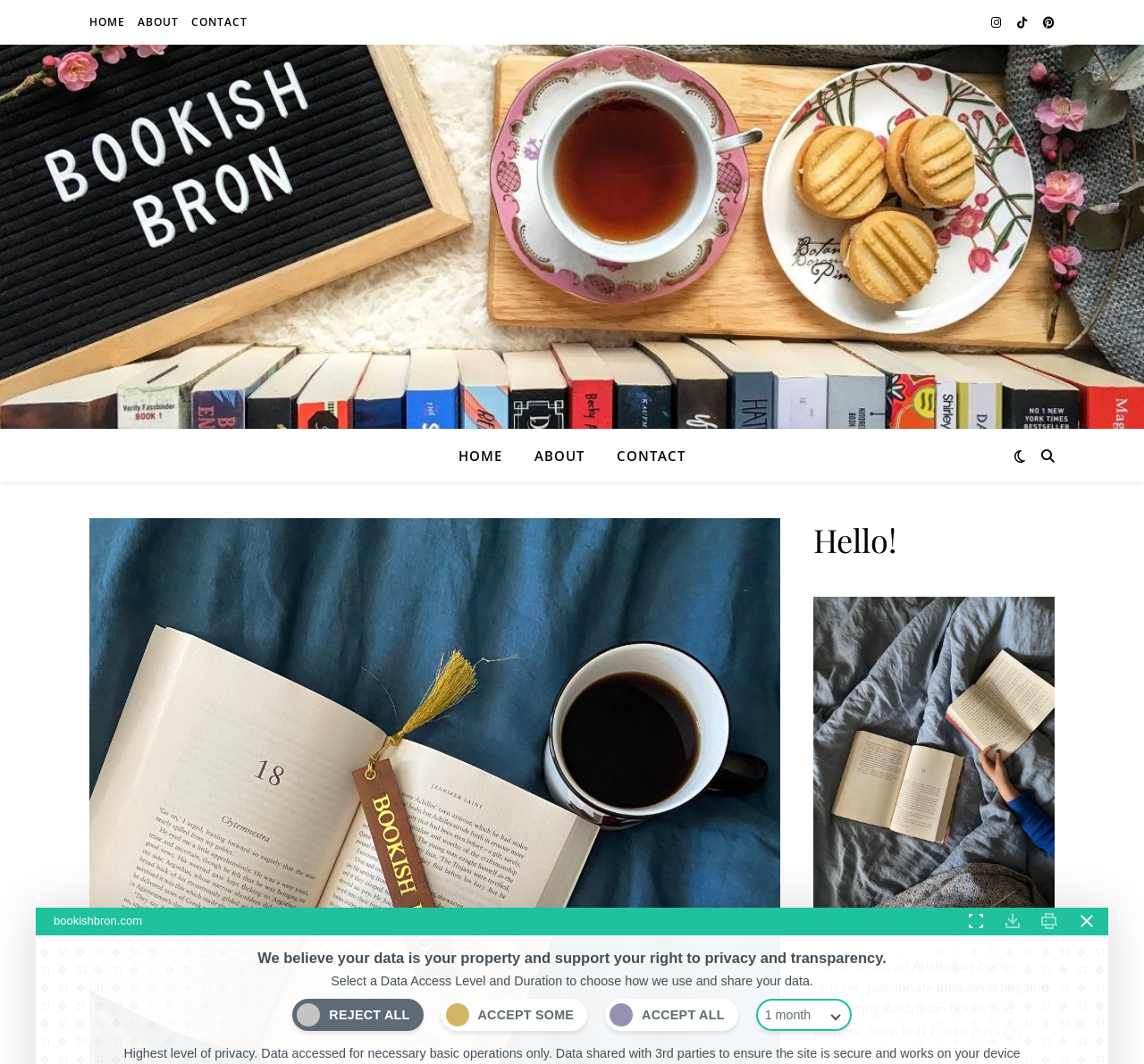Find the bounding box coordinates of the area that needs to be clicked in order to achieve the following instruction: "Click the CONTACT link". The coordinates should be specified as four float numbers between 0 and 1, i.e., [left, top, right, bottom].

[0.163, 0.0, 0.216, 0.042]